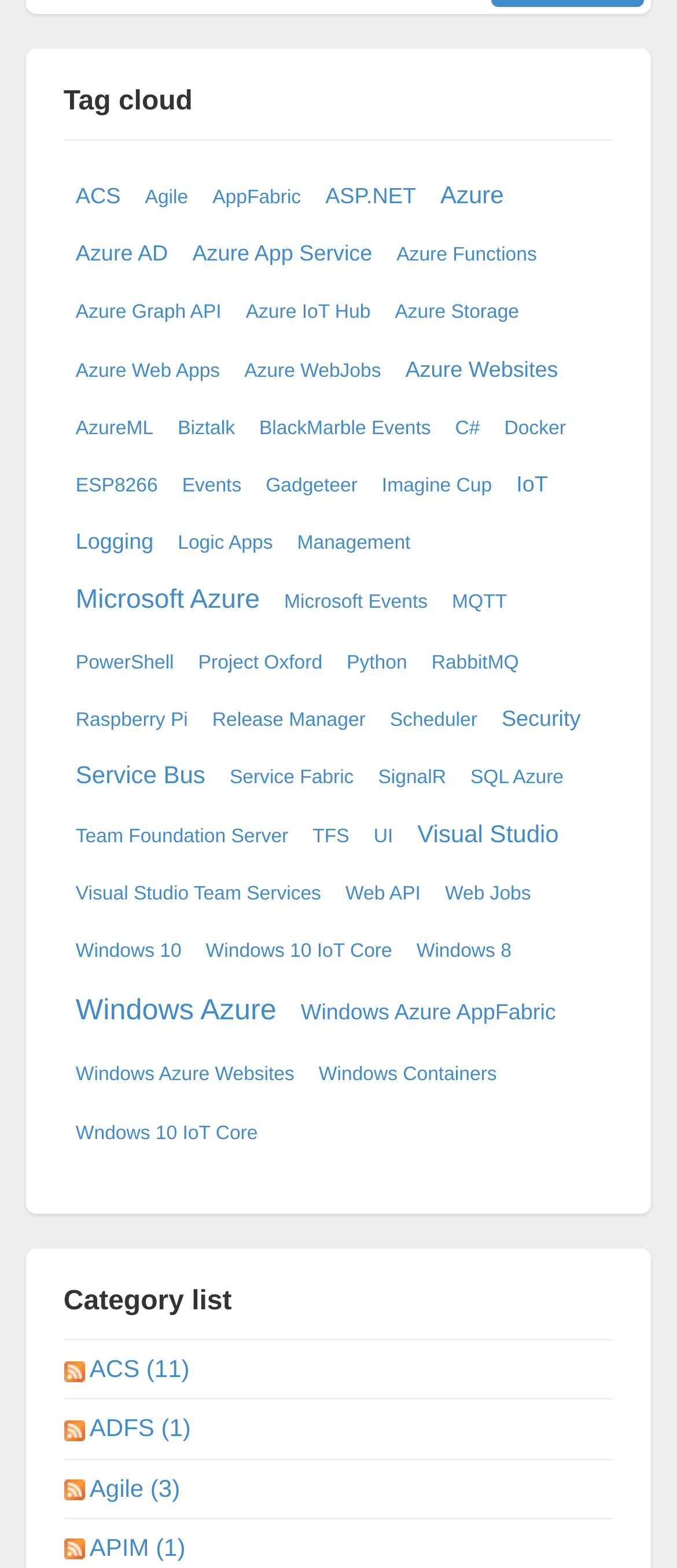Pinpoint the bounding box coordinates of the element that must be clicked to accomplish the following instruction: "Check out Visual Studio". The coordinates should be in the format of four float numbers between 0 and 1, i.e., [left, top, right, bottom].

[0.609, 0.519, 0.833, 0.543]